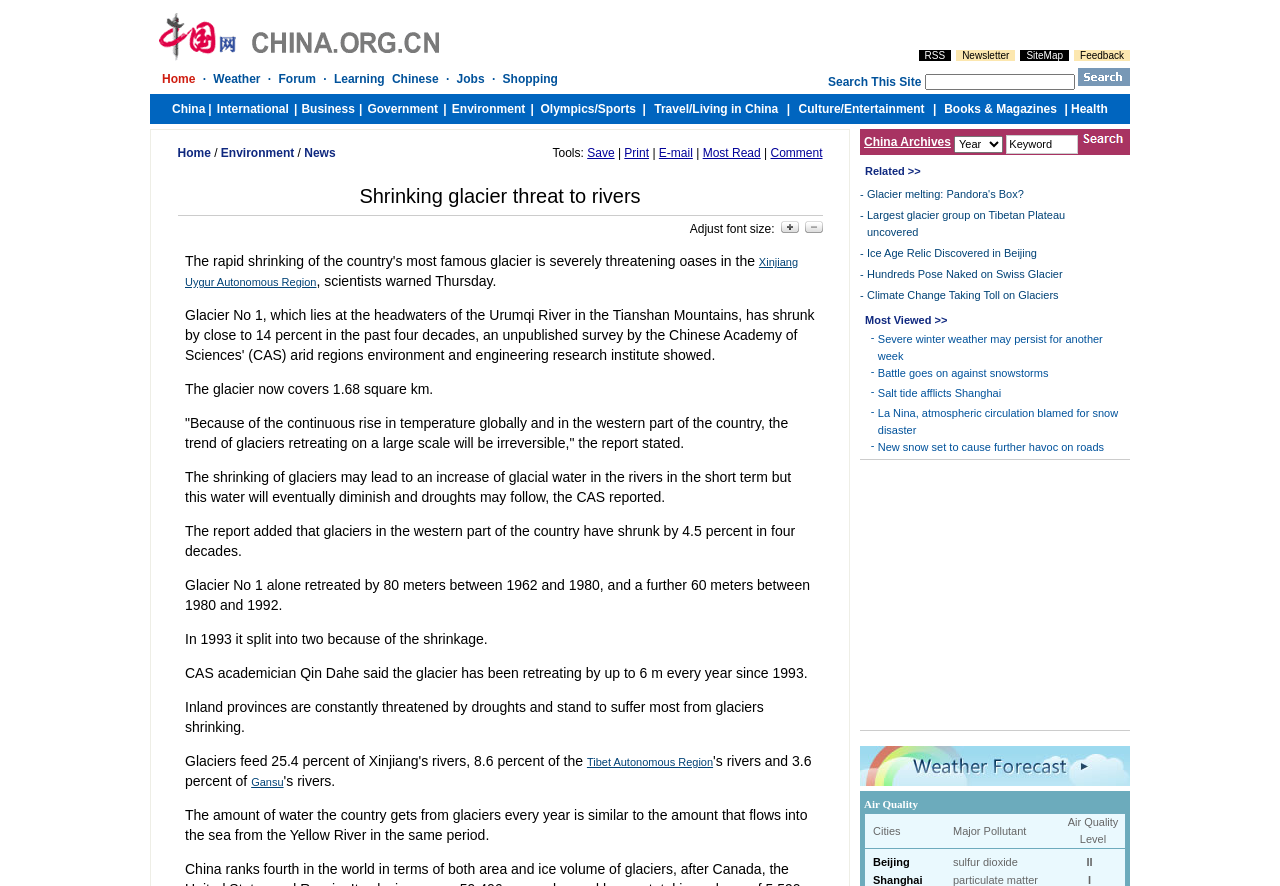Provide a brief response to the question below using a single word or phrase: 
How many categories are there in the middle navigation bar?

11